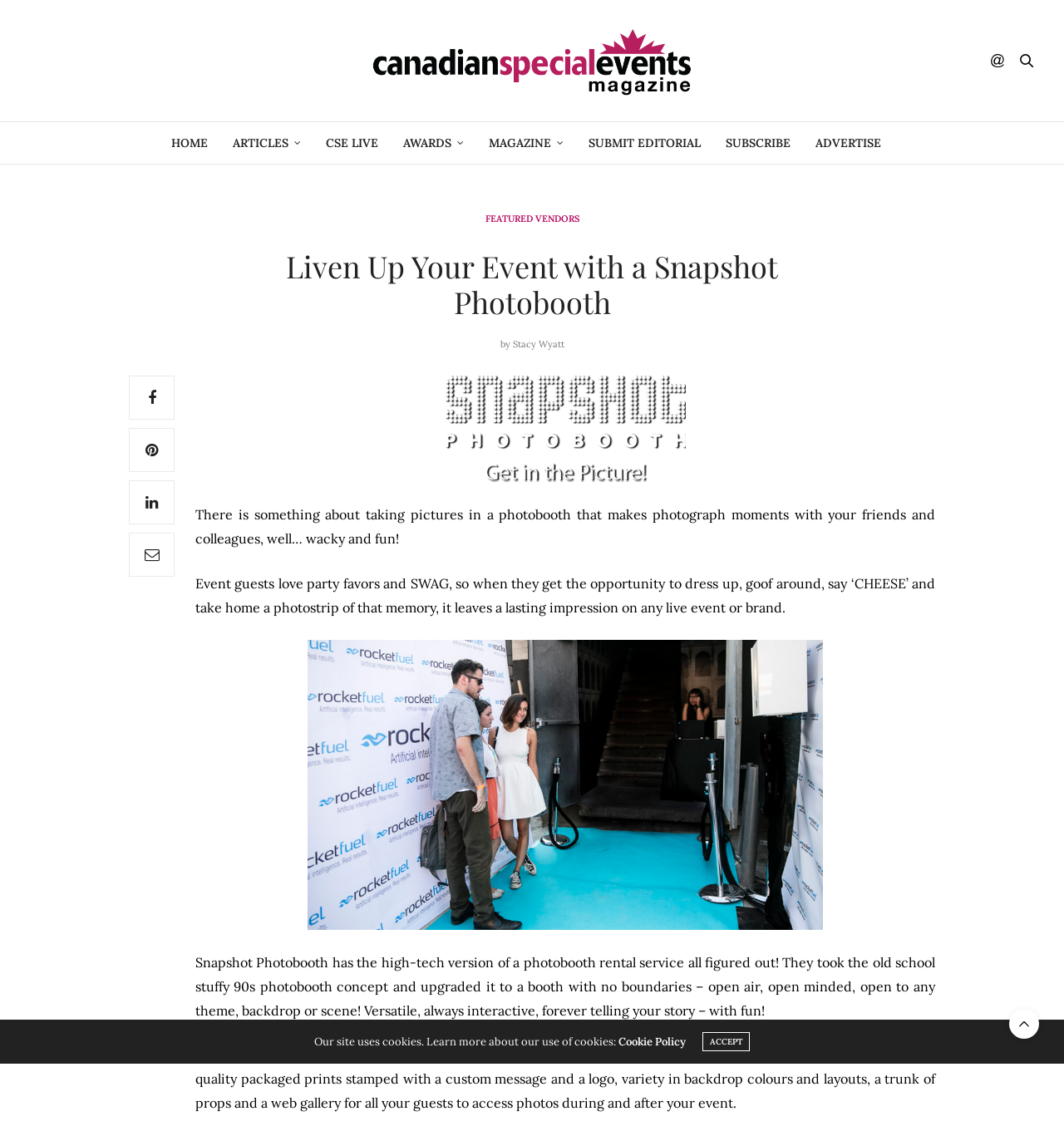Can you give a comprehensive explanation to the question given the content of the image?
What is the location of the event supplier?

The article states 'For over 10 years, the Toronto-based event suppliers has expanded their offerings to photobooth rentals...' which indicates that the event supplier is based in Toronto.